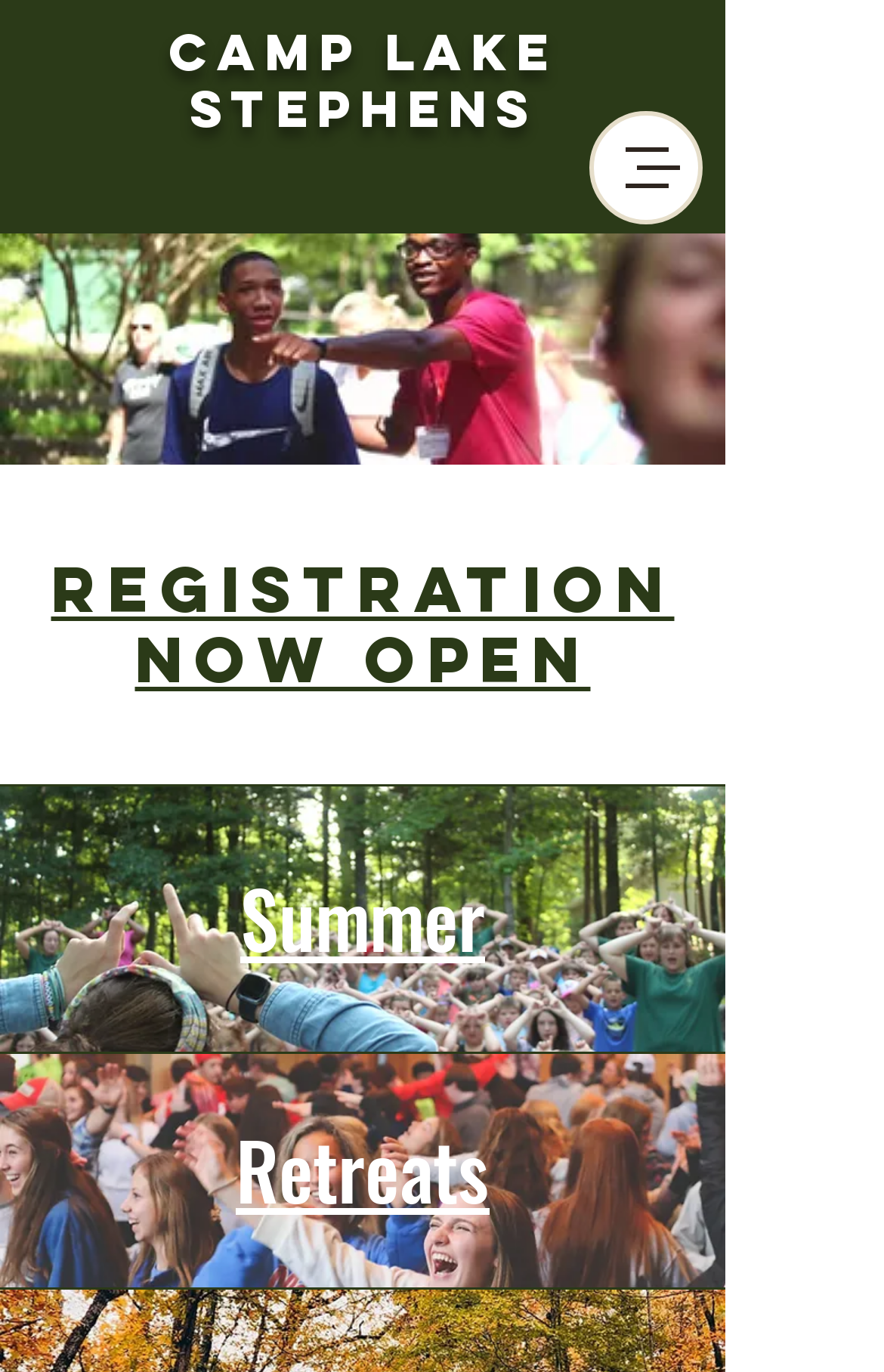Please analyze the image and provide a thorough answer to the question:
What is the name of the summer camp?

I inferred this answer by looking at the heading element 'CAMP LAKE STEPHENS' which is a prominent element on the webpage, indicating that it is the name of the summer camp.